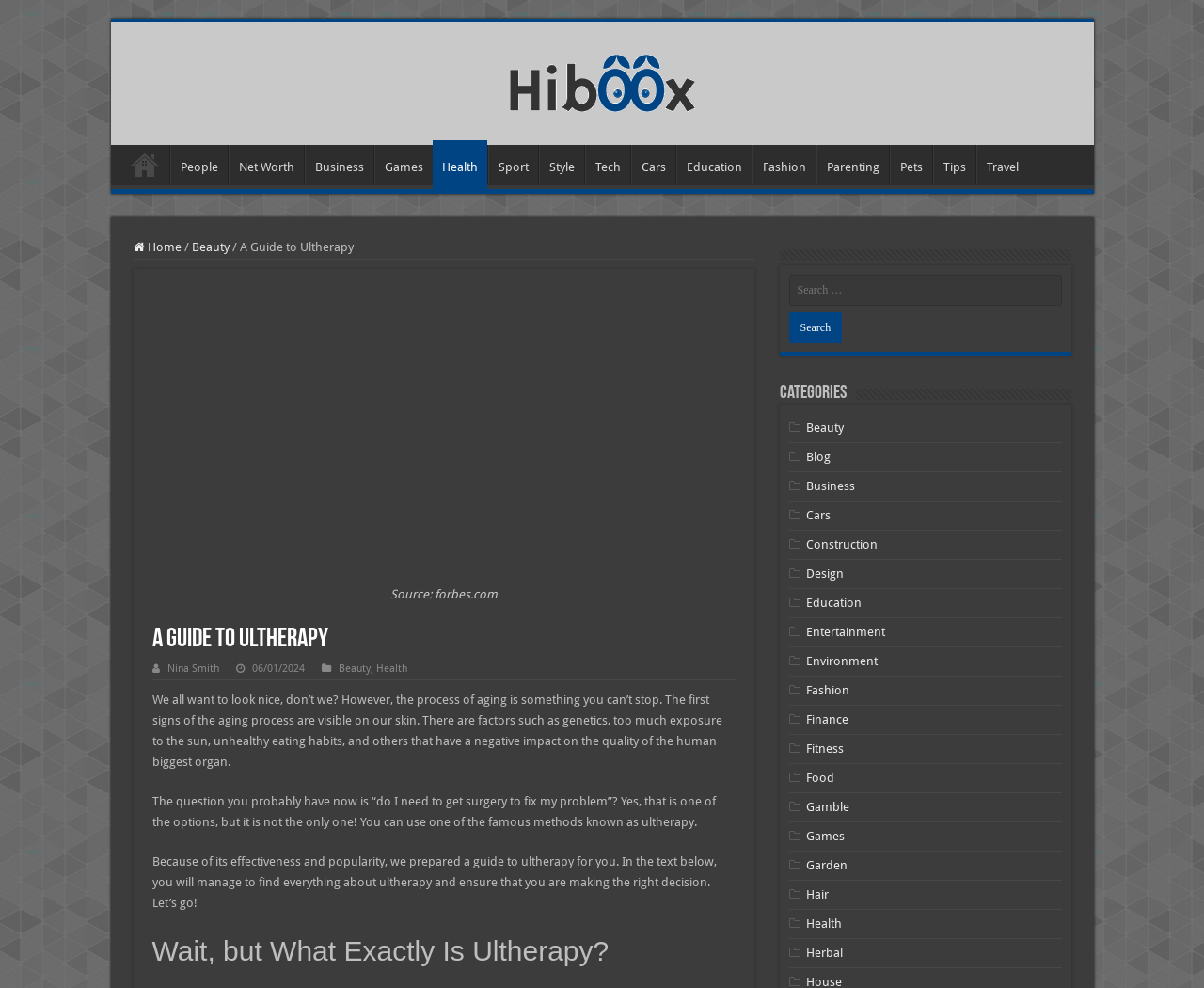Extract the primary header of the webpage and generate its text.

A Guide to Ultherapy